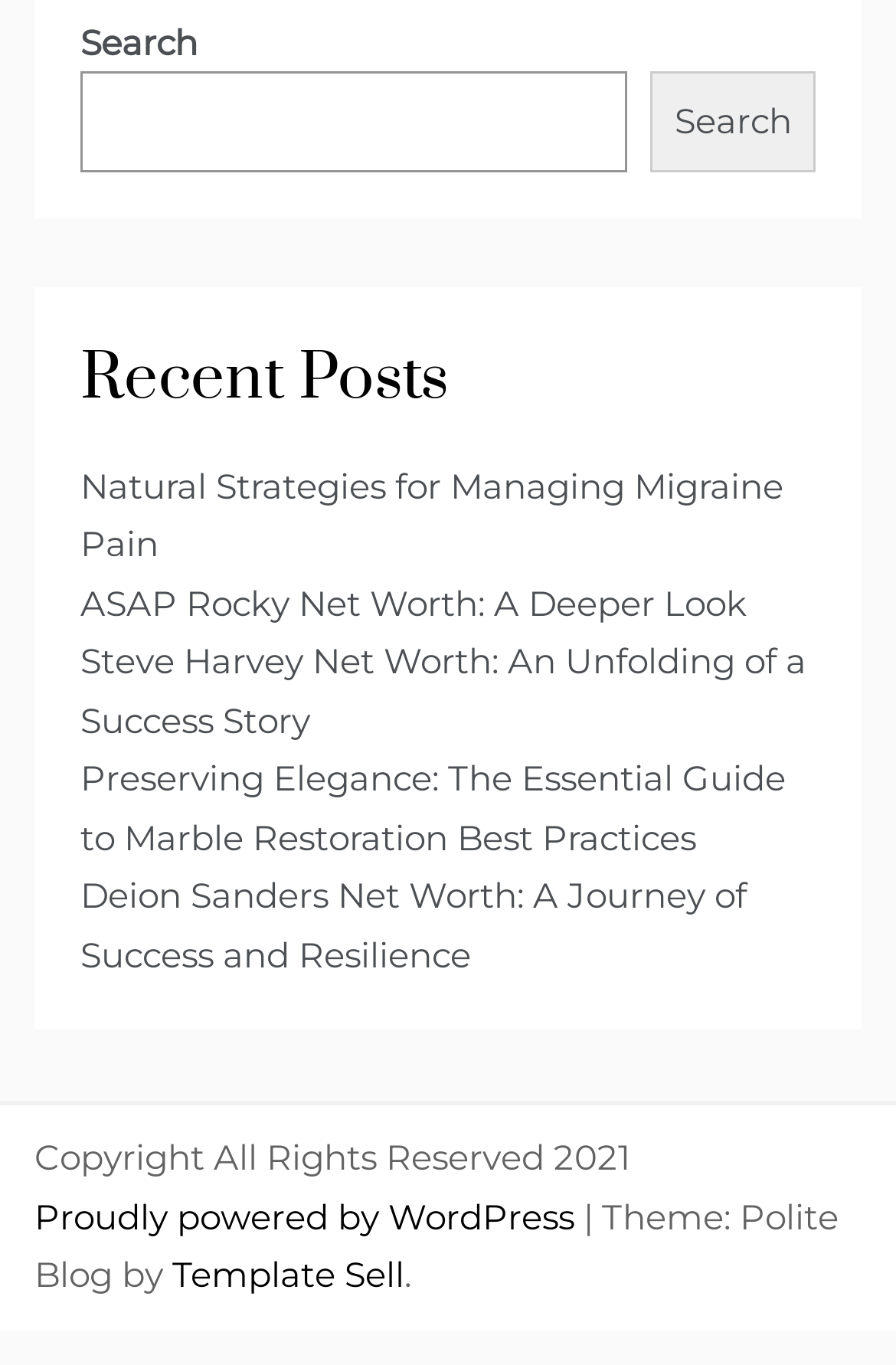Kindly determine the bounding box coordinates for the clickable area to achieve the given instruction: "Search for something".

[0.09, 0.052, 0.701, 0.126]